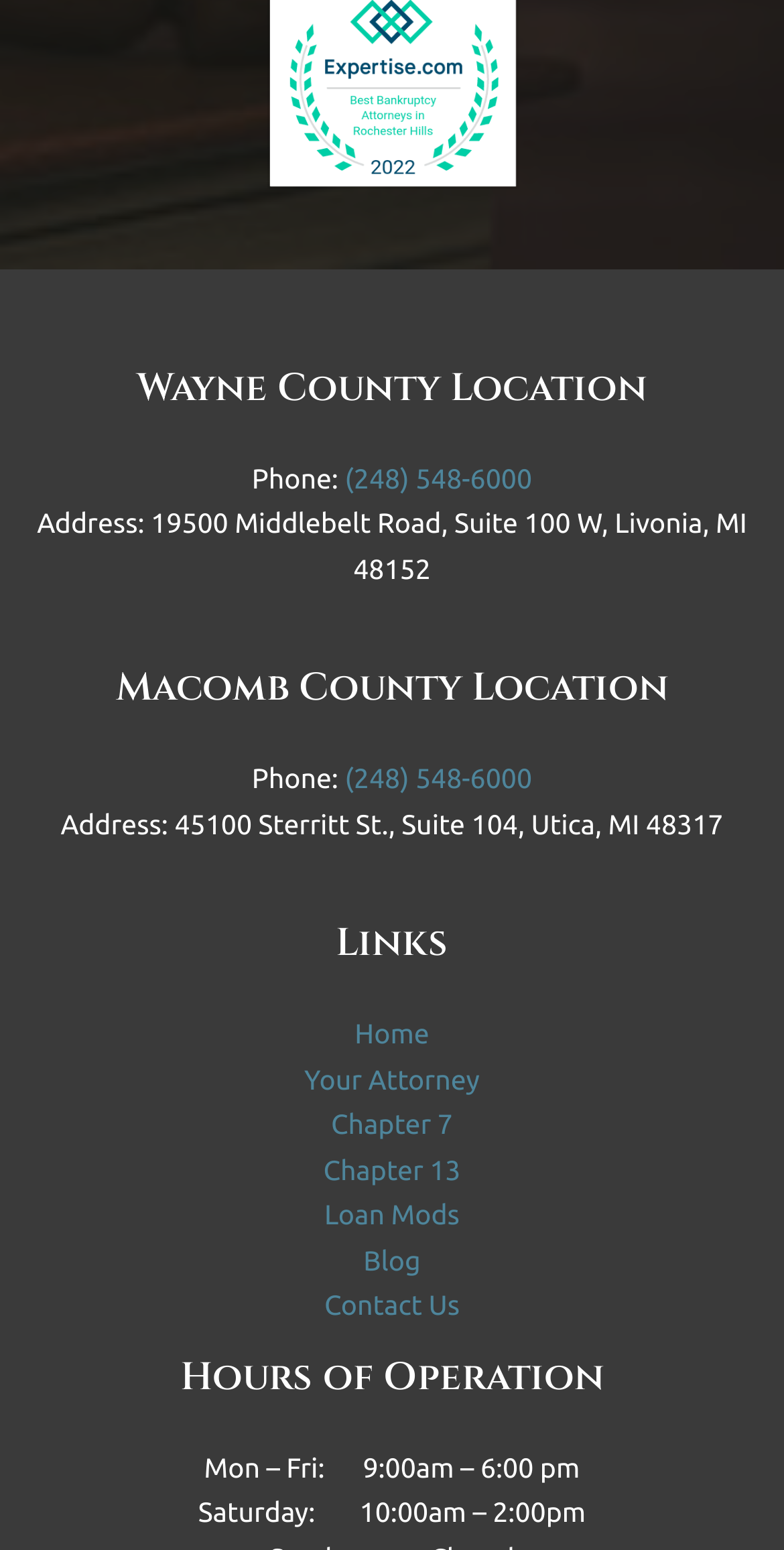What is the address of the Macomb County location?
Utilize the information in the image to give a detailed answer to the question.

I found the address by looking at the 'Footer Widget 2' section, which has a heading 'Macomb County Location'. Under this heading, I found a 'StaticText' element with the address 'Address: 4500 Sterritt St., Suite 104, Utica, MI 48317'.